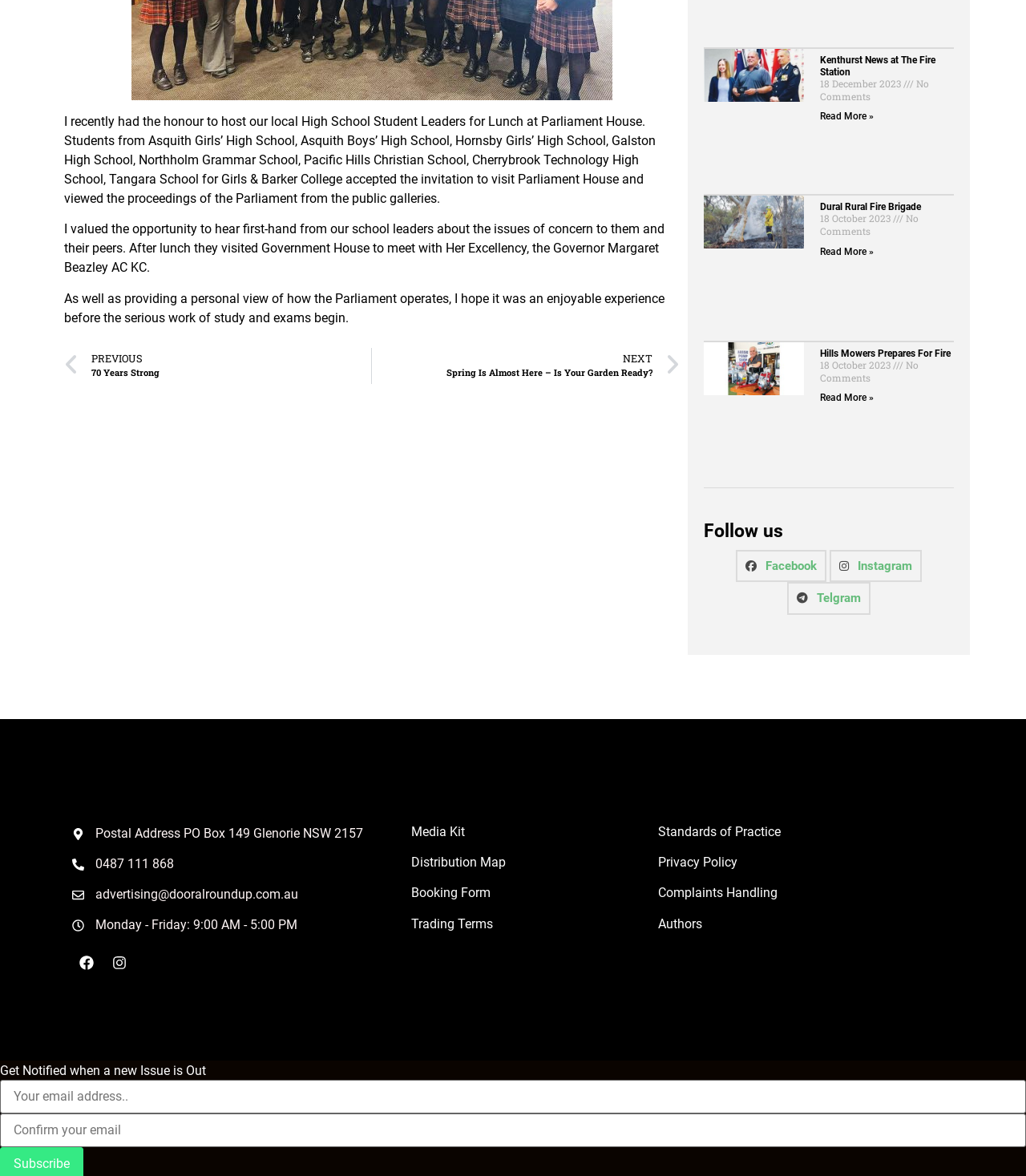Using the element description provided, determine the bounding box coordinates in the format (top-left x, top-left y, bottom-right x, bottom-right y). Ensure that all values are floating point numbers between 0 and 1. Element description: Telgram

[0.767, 0.495, 0.848, 0.523]